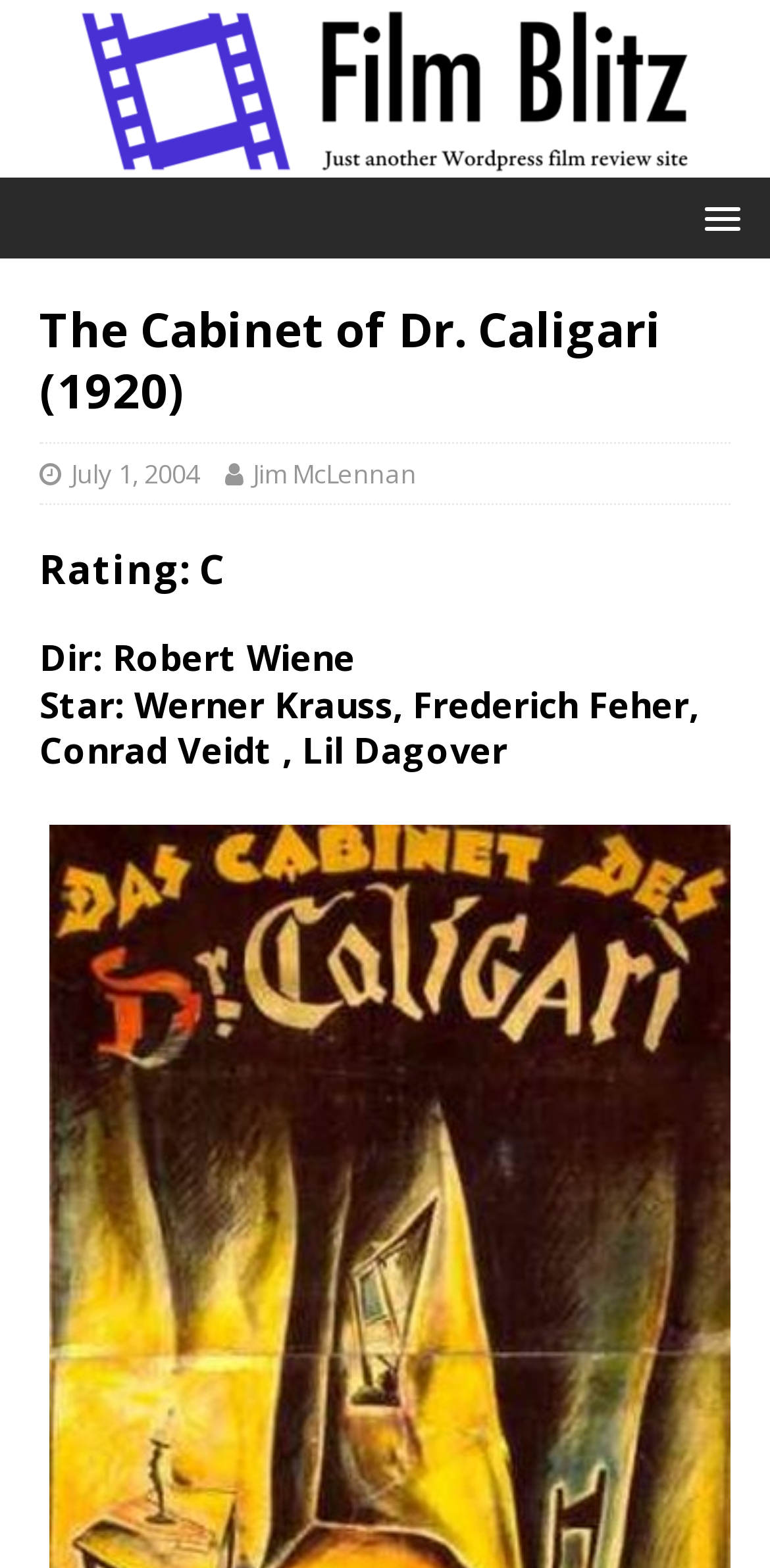Generate the text content of the main heading of the webpage.

The Cabinet of Dr. Caligari (1920)